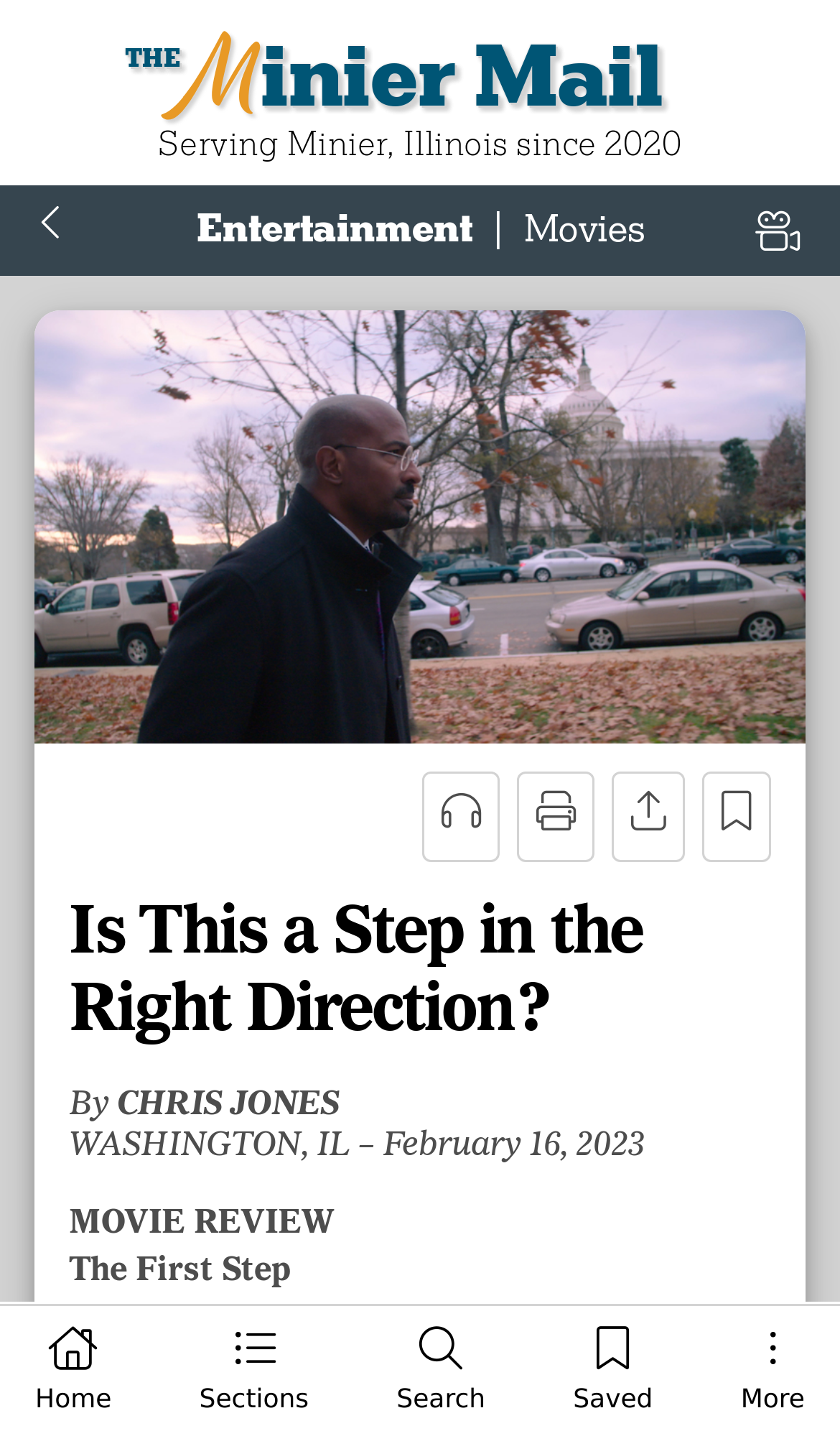What is the genre of the movie reviewed? From the image, respond with a single word or brief phrase.

Documentary